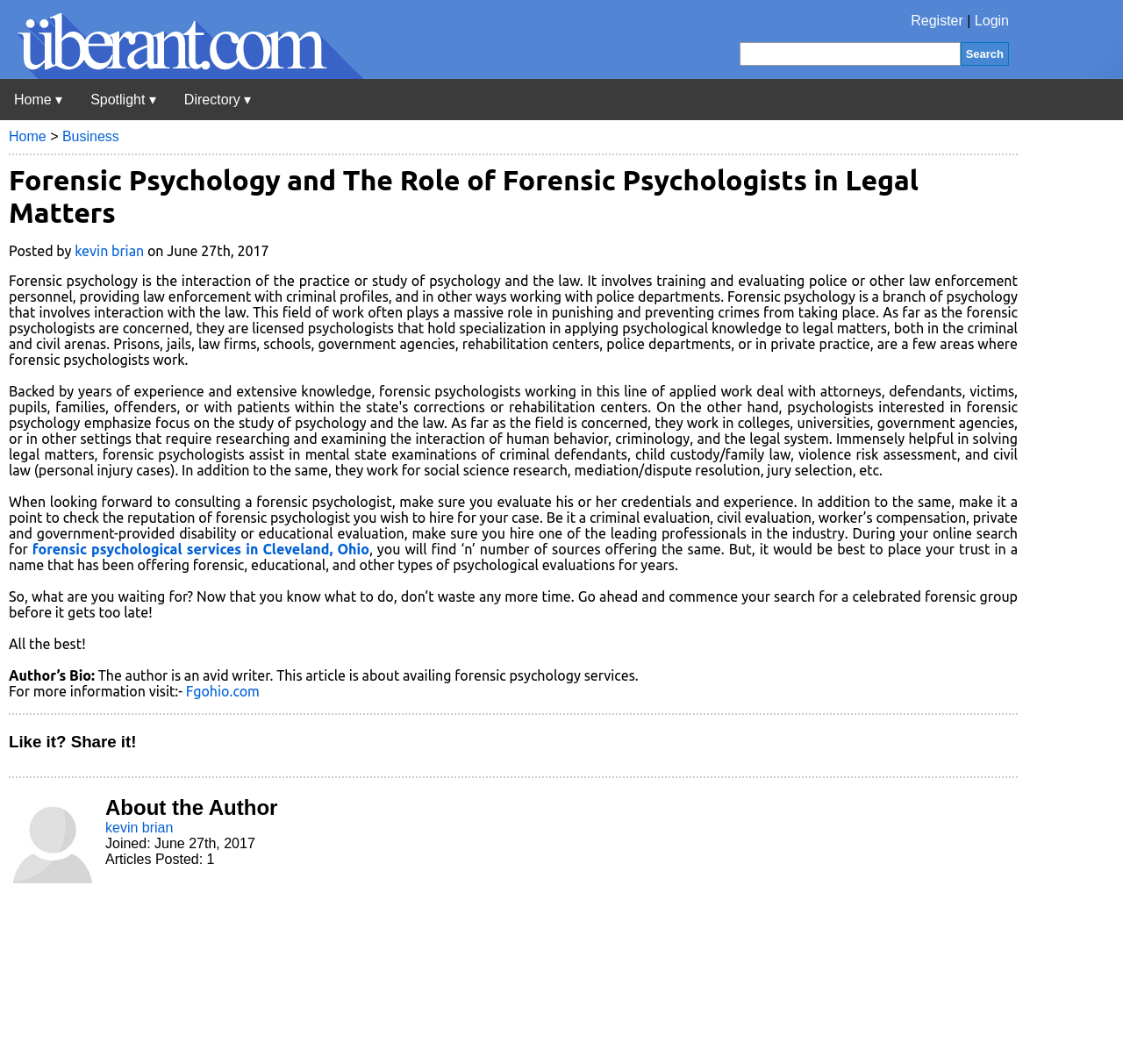Where do forensic psychologists work?
Please give a detailed and elaborate answer to the question based on the image.

According to the webpage, forensic psychologists work in various areas, including prisons, jails, law firms, schools, government agencies, rehabilitation centers, police departments, or in private practice.